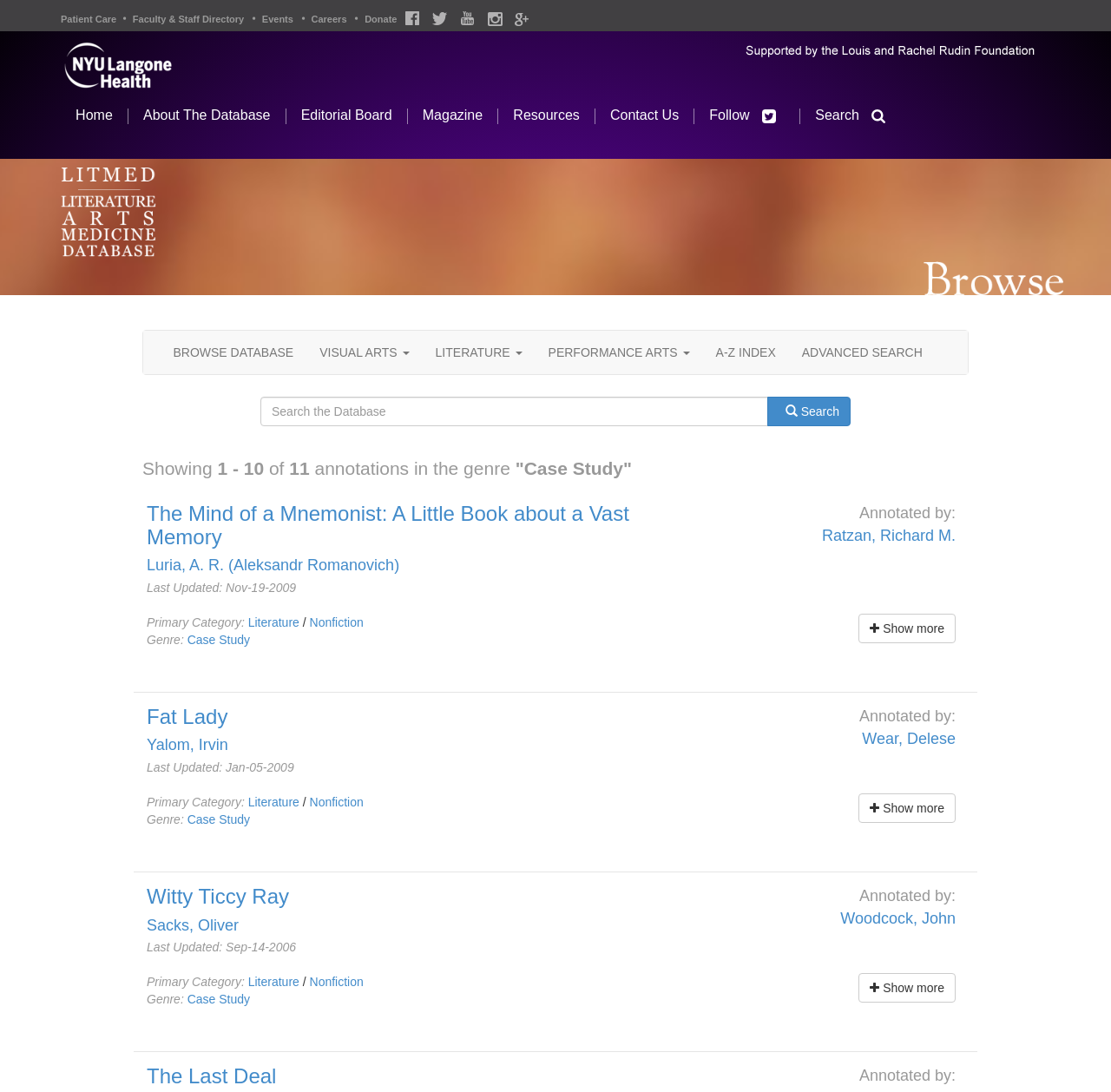Please pinpoint the bounding box coordinates for the region I should click to adhere to this instruction: "Browse the database".

[0.129, 0.303, 0.276, 0.343]